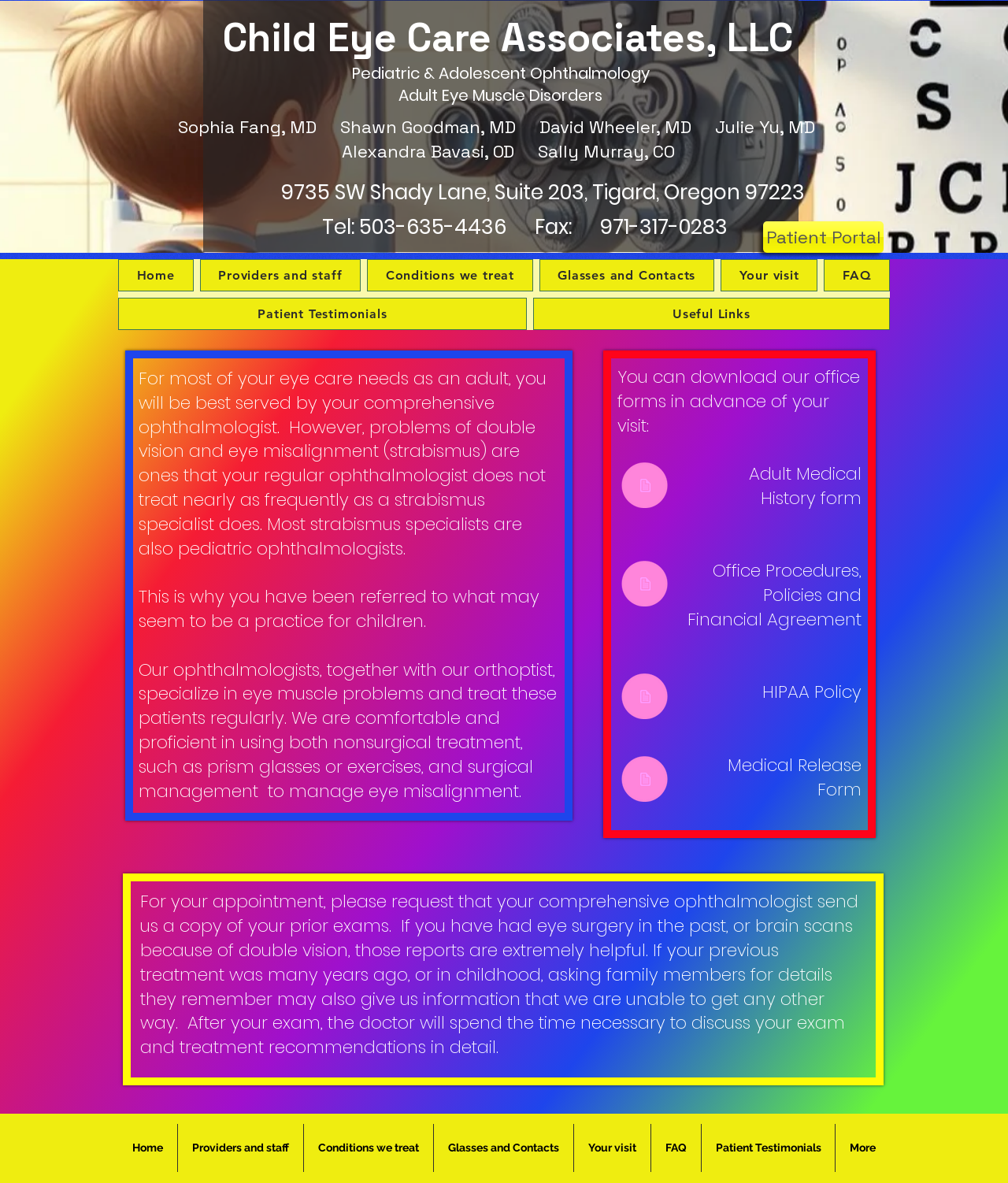Provide the bounding box coordinates for the area that should be clicked to complete the instruction: "Click the 'Home' link".

[0.117, 0.219, 0.192, 0.246]